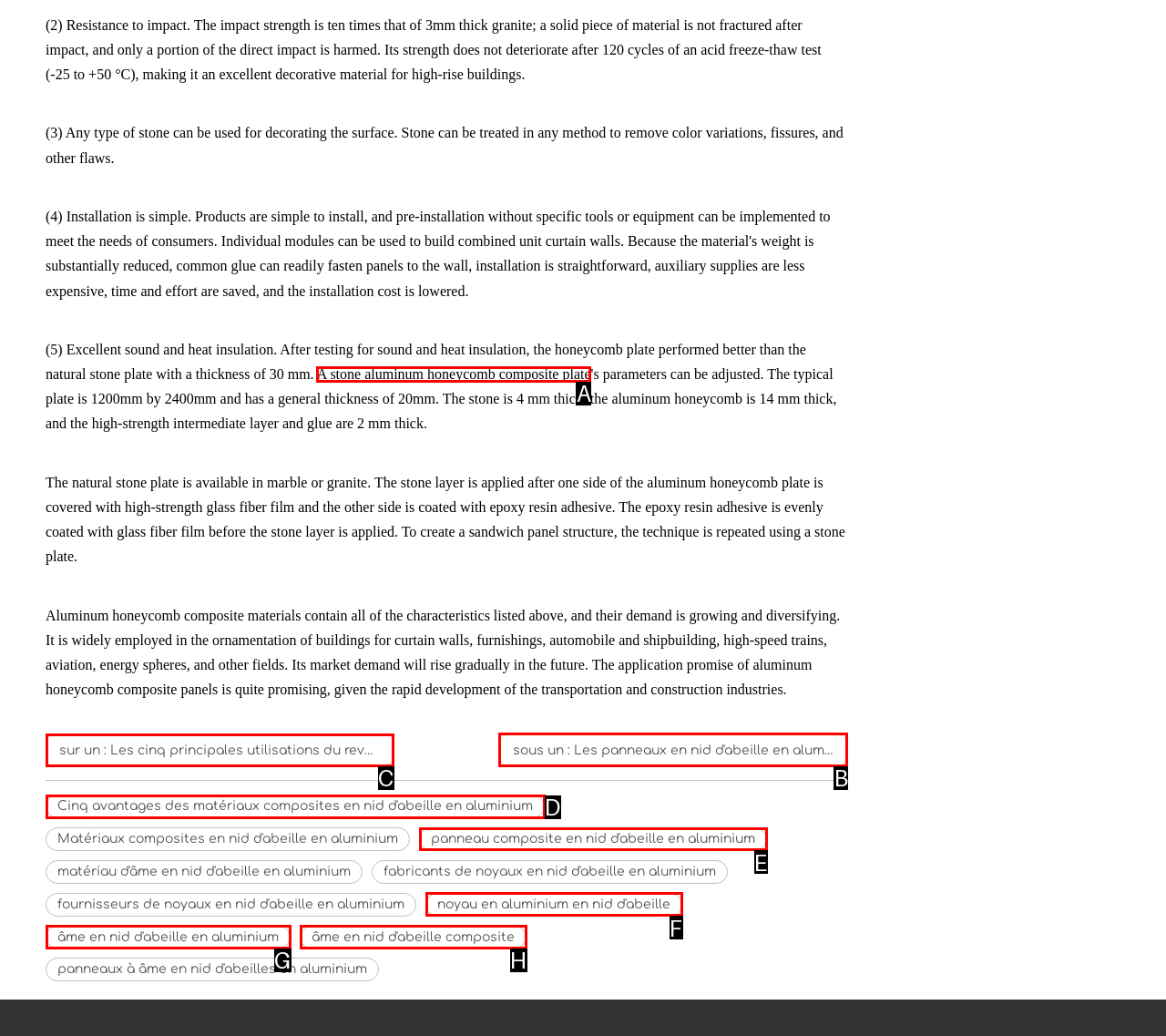For the given instruction: Explore the applications of aluminum honeycomb composite panels, determine which boxed UI element should be clicked. Answer with the letter of the corresponding option directly.

B